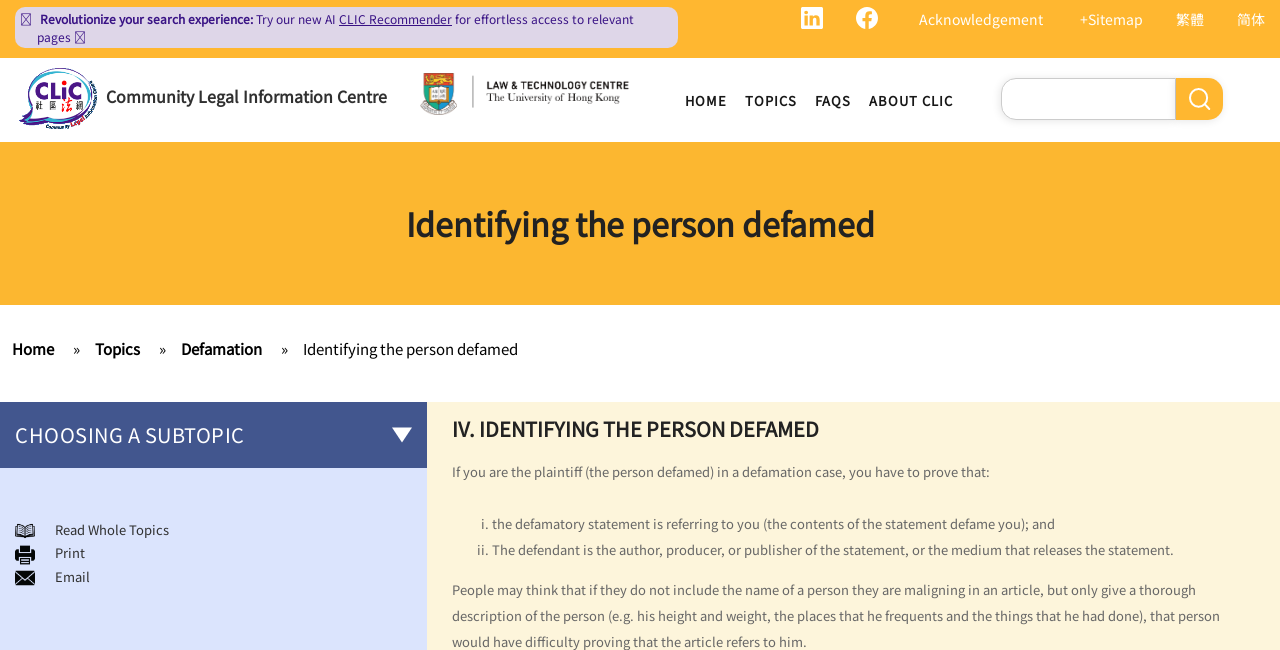Locate the headline of the webpage and generate its content.

Identifying the person defamed